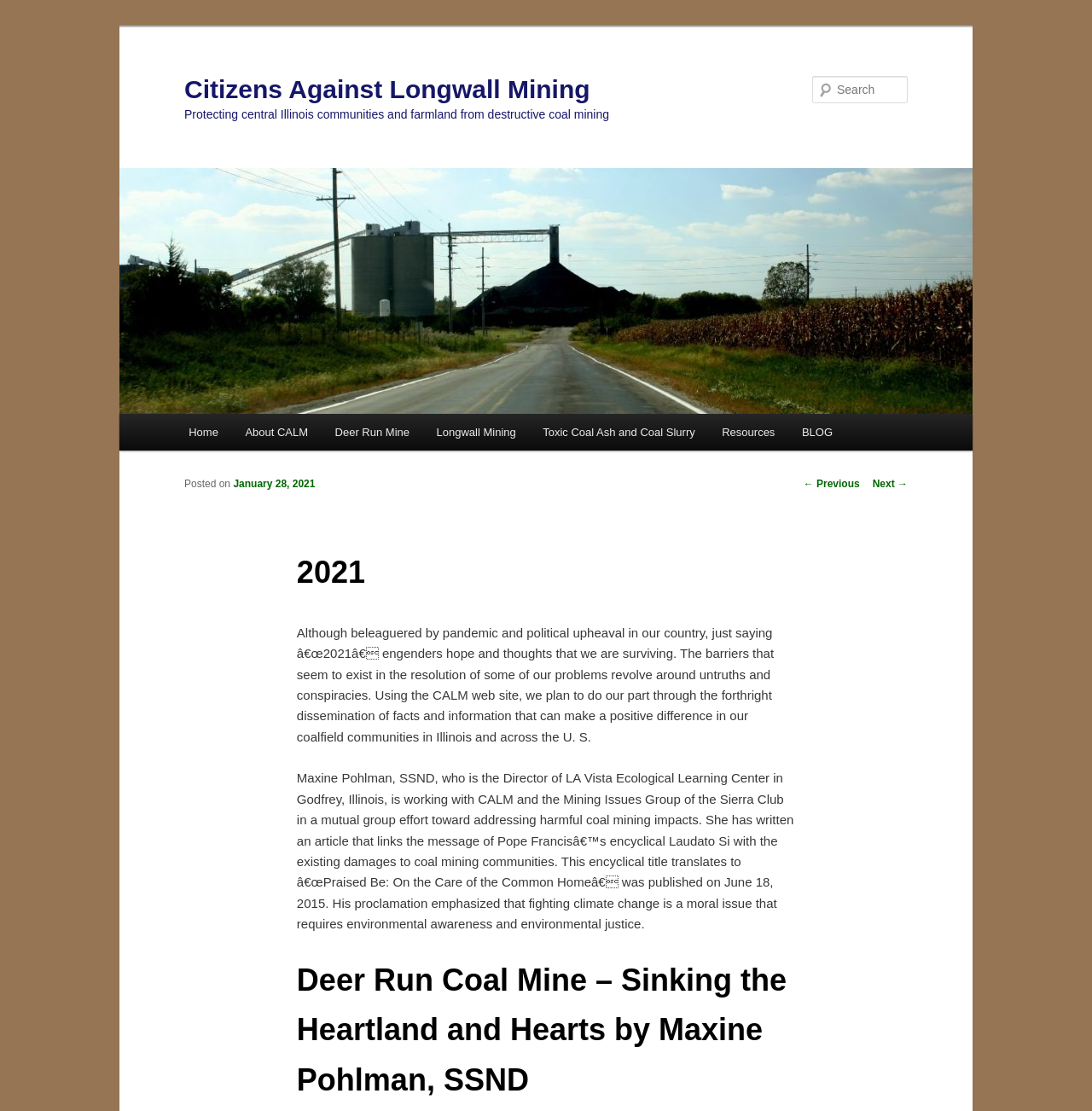Provide the bounding box coordinates of the HTML element described by the text: "parent_node: Citizens Against Longwall Mining". The coordinates should be in the format [left, top, right, bottom] with values between 0 and 1.

[0.109, 0.151, 0.891, 0.372]